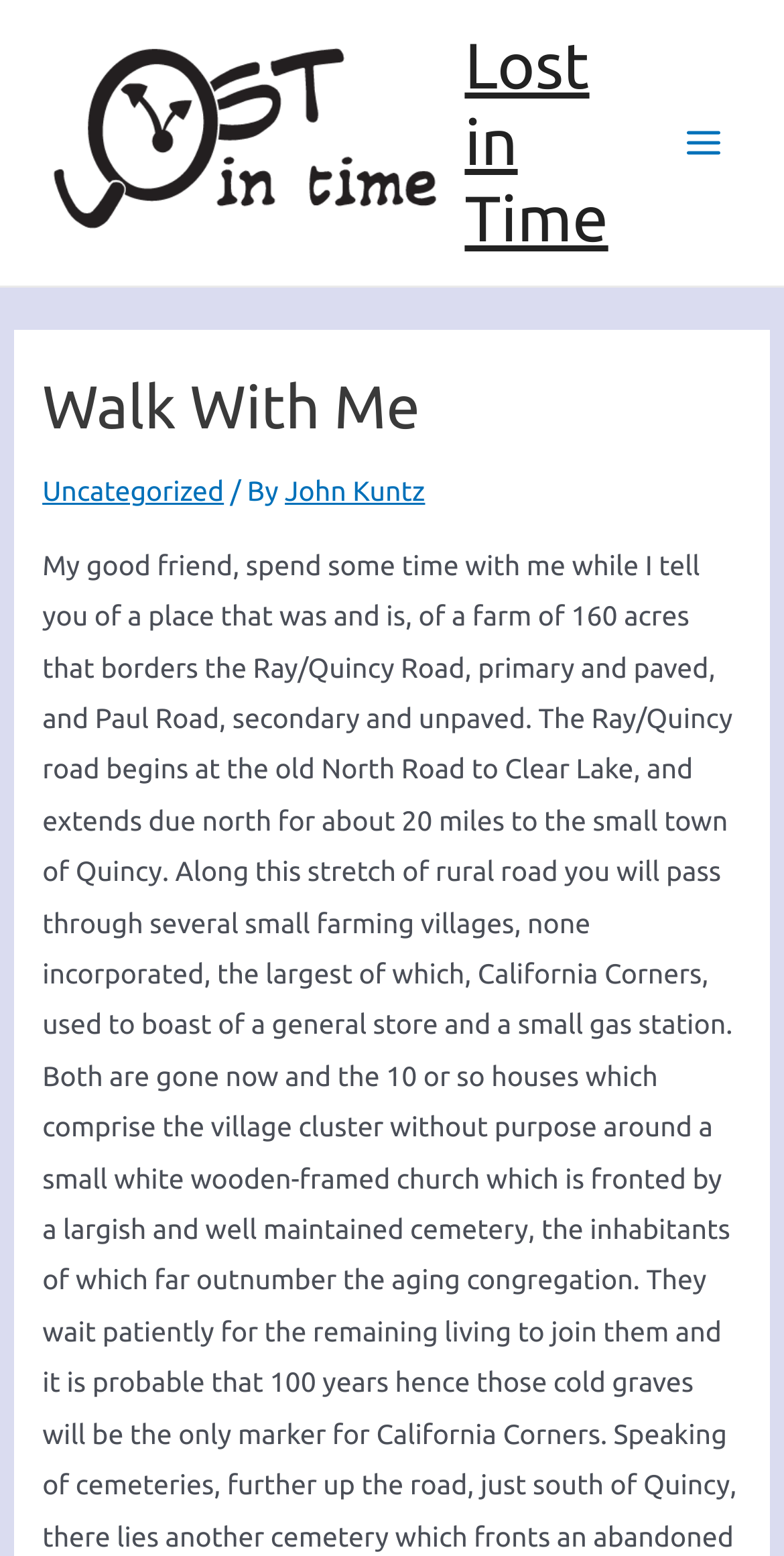What is the text on the link at the top-left corner?
Based on the image, respond with a single word or phrase.

Lost in Time